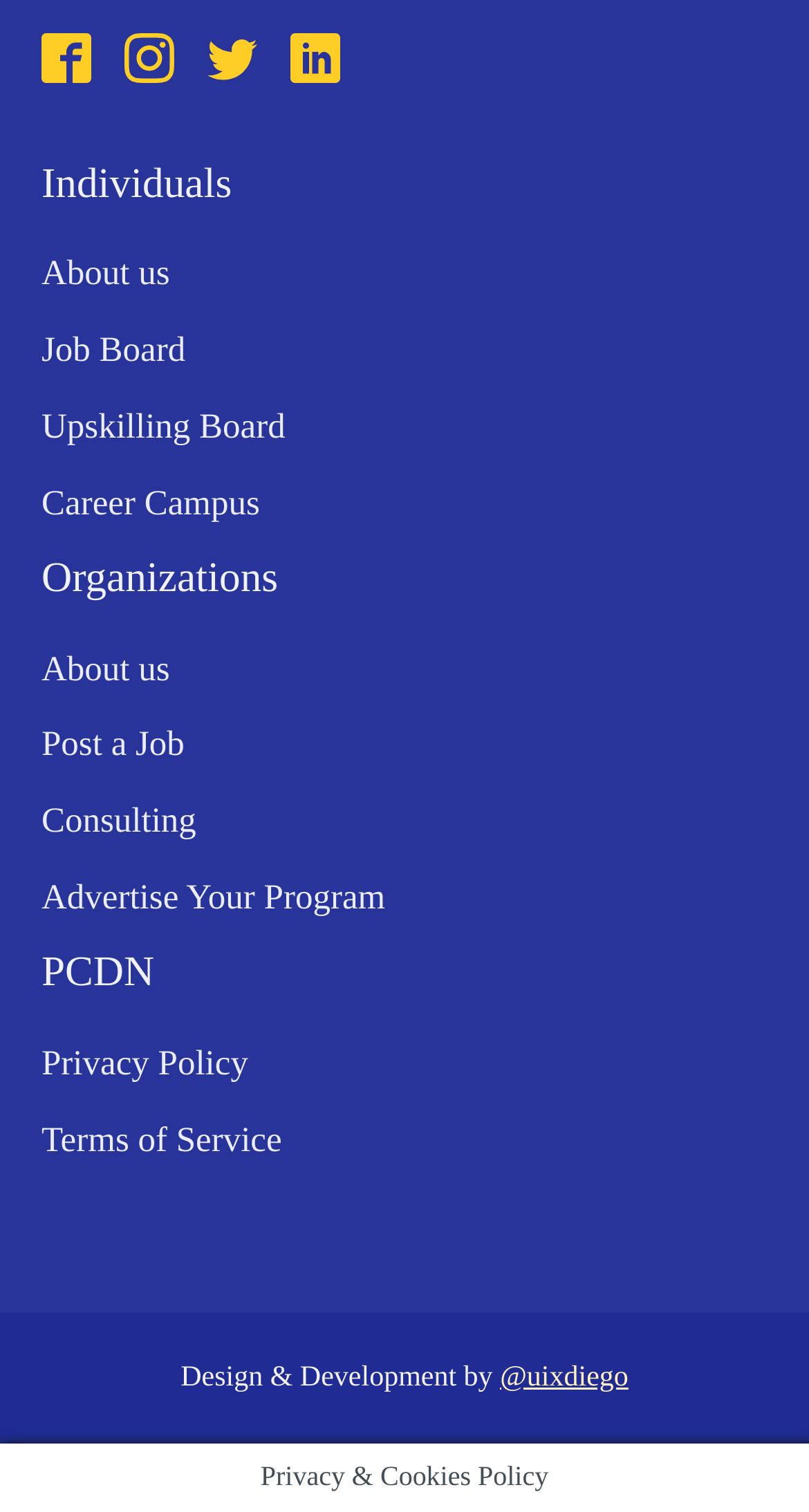Indicate the bounding box coordinates of the element that needs to be clicked to satisfy the following instruction: "View Career Campus". The coordinates should be four float numbers between 0 and 1, i.e., [left, top, right, bottom].

[0.051, 0.309, 0.353, 0.359]